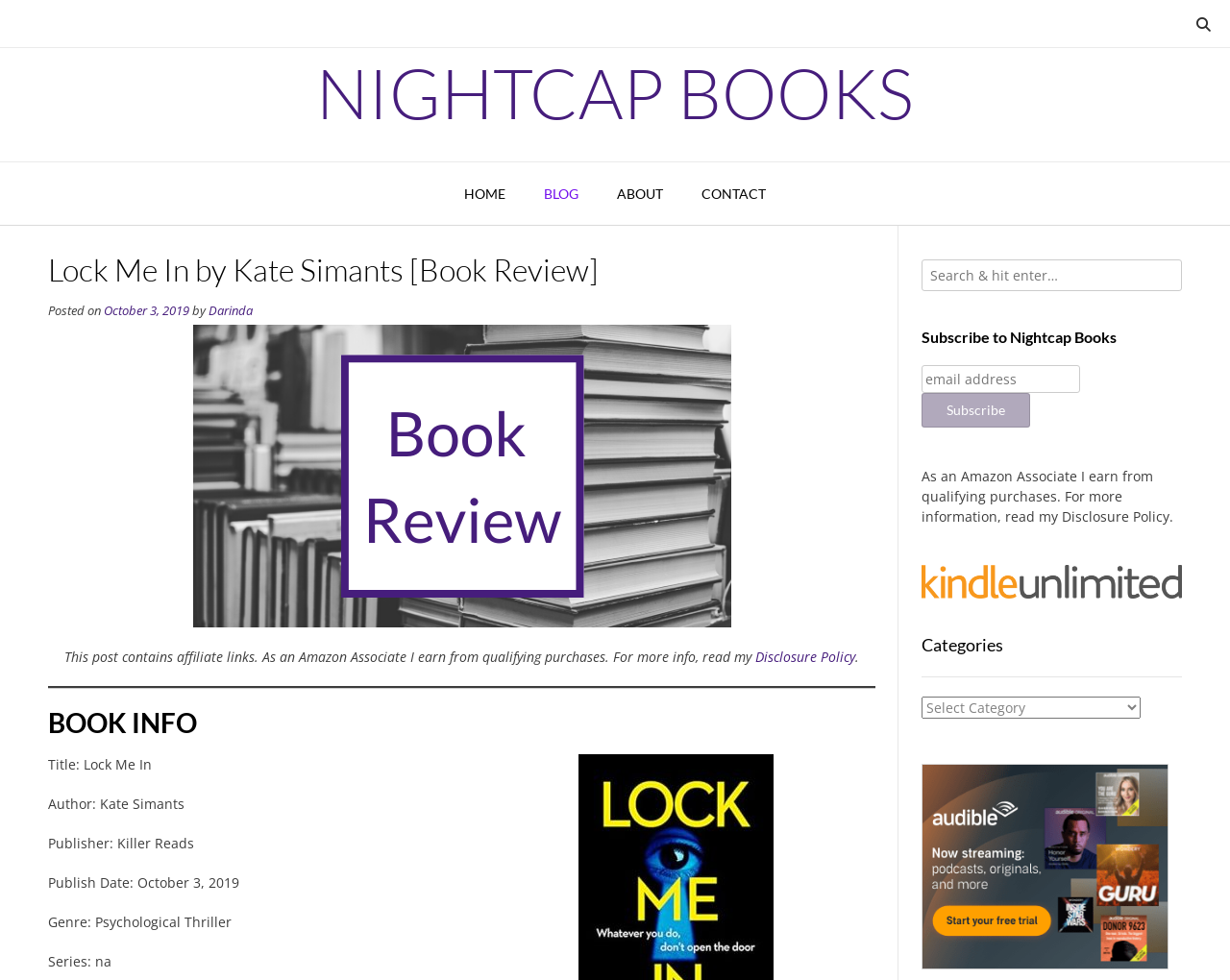Respond to the question below with a single word or phrase: What is the genre of the book?

Psychological Thriller